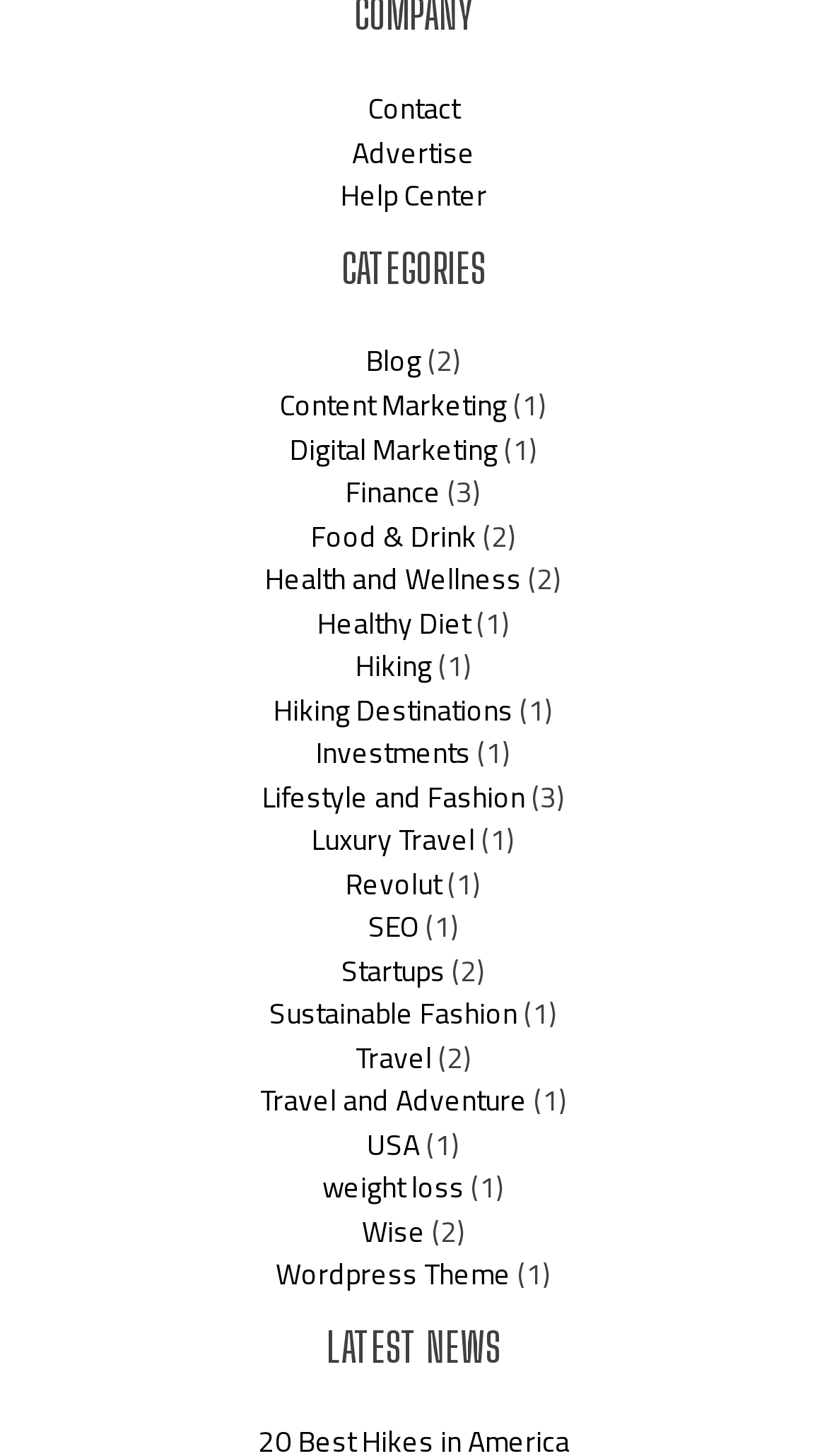Predict the bounding box of the UI element based on the description: "Lifestyle and Fashion". The coordinates should be four float numbers between 0 and 1, formatted as [left, top, right, bottom].

[0.317, 0.528, 0.635, 0.566]